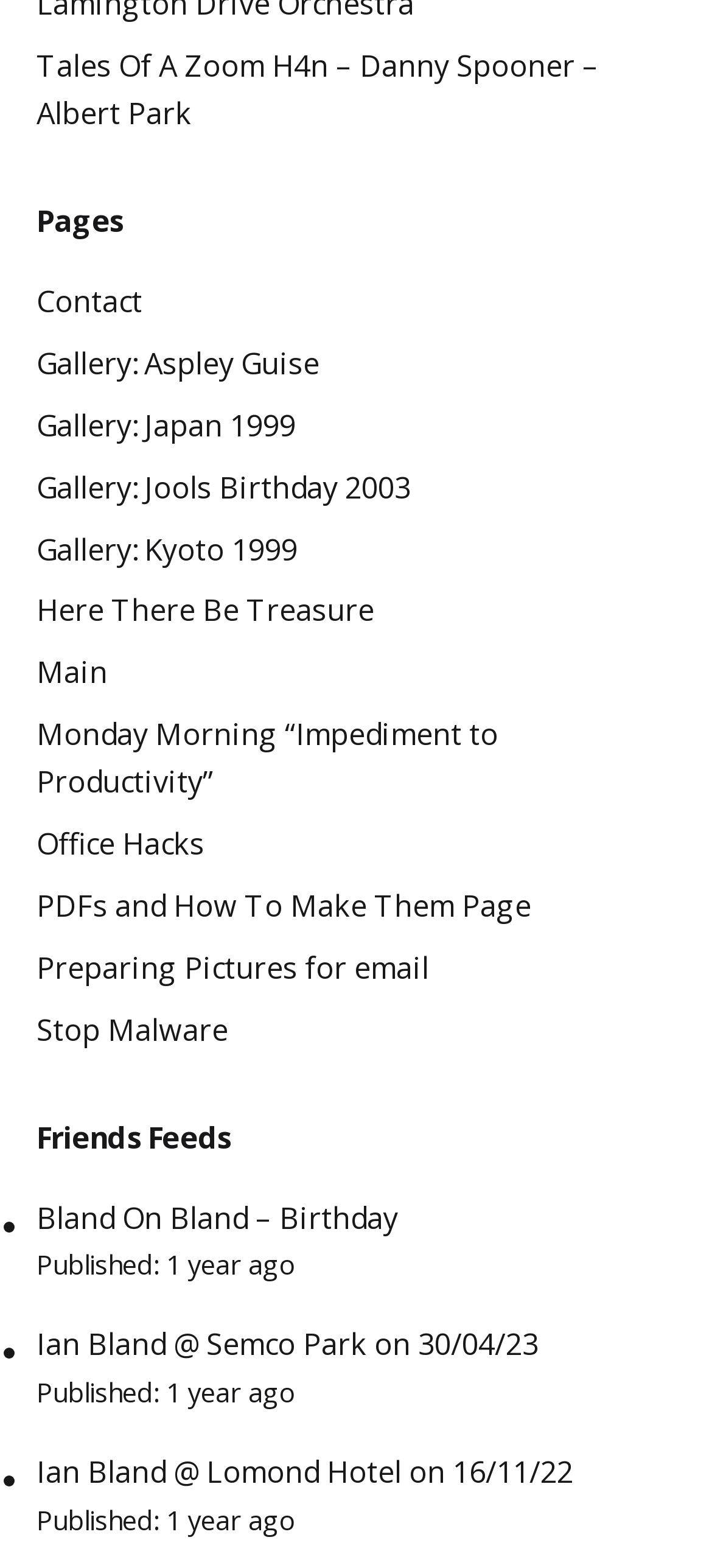How many links are under the 'Friends Feeds' heading?
Using the image as a reference, give a one-word or short phrase answer.

3